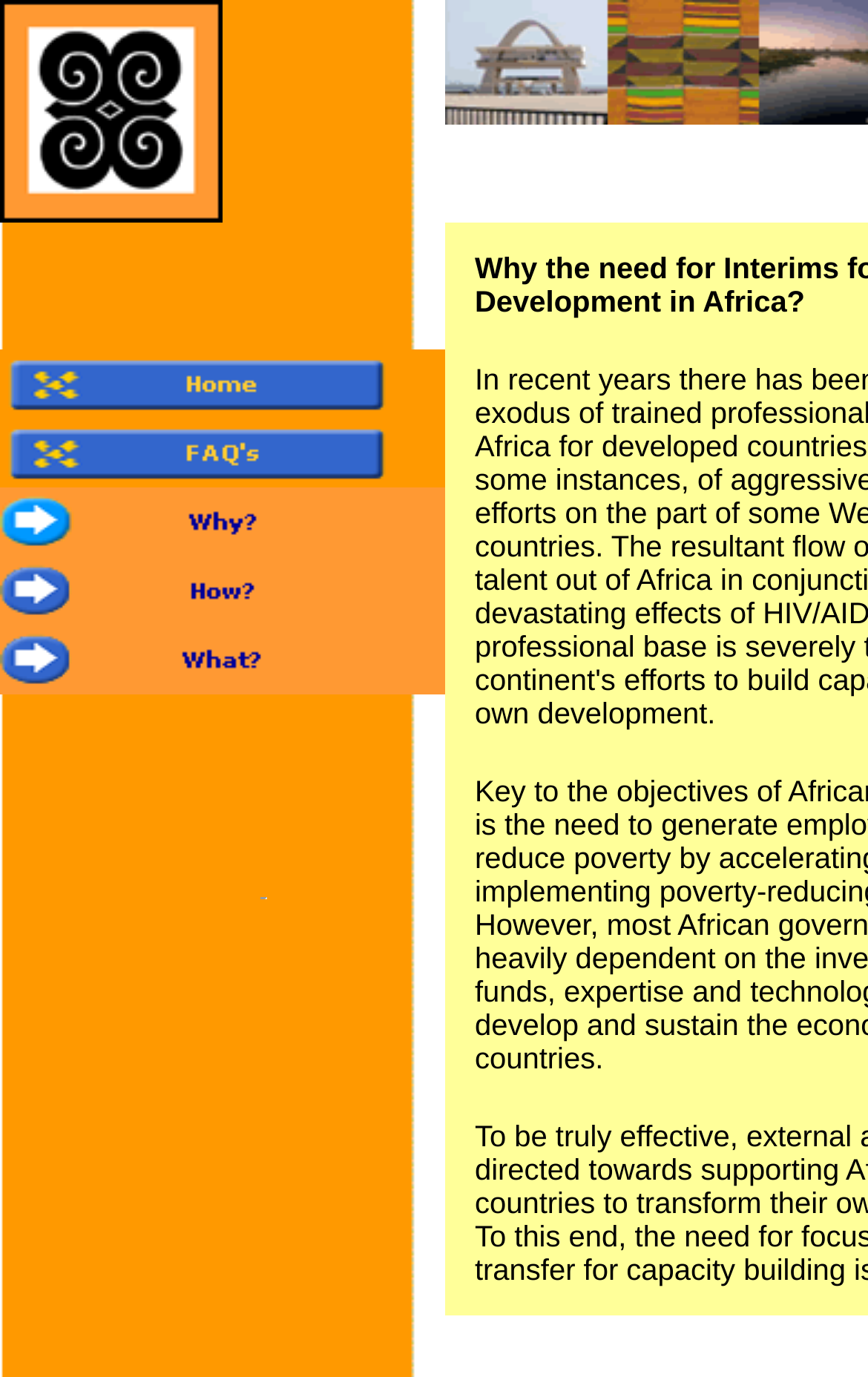Write an extensive caption that covers every aspect of the webpage.

This webpage appears to be a navigation page with a prominent logo at the top left corner. The logo is a small image, taking up about a quarter of the screen's width. Below the logo, there is a horizontal separator line that spans about a third of the screen's width.

The main content of the page is a table with four rows, each containing a link and an image. The links are labeled "Home", "FAQ's", "Why?", and "How?", and each is accompanied by an image with the same label. The links and images are aligned to the left and are stacked vertically, with the "Home" link at the top and the "What?" link at the bottom. Each link and image pair takes up about a quarter of the screen's width and is centered horizontally within its row.

The overall layout is simple and easy to navigate, with clear headings and concise text. The use of images and links creates a visually appealing and interactive experience for the user.